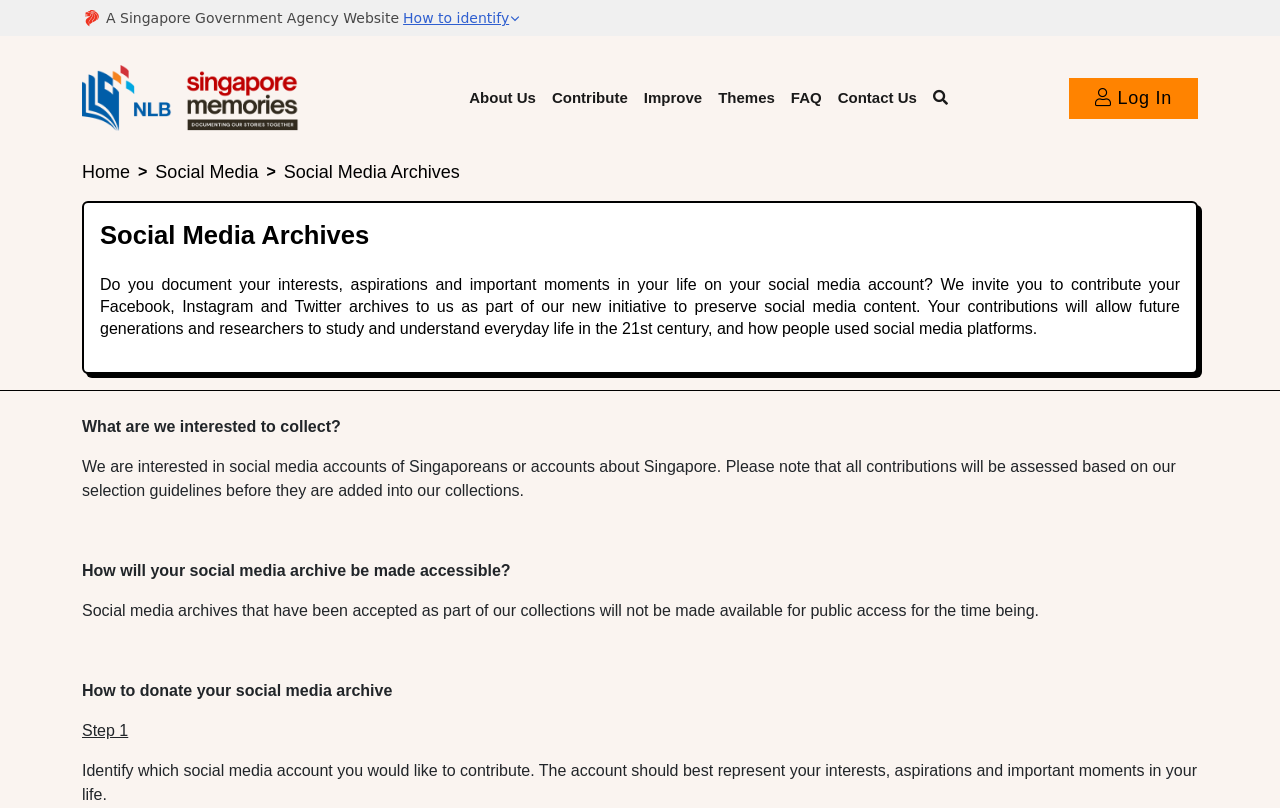Please identify the bounding box coordinates of where to click in order to follow the instruction: "Search for something".

[0.723, 0.107, 0.747, 0.135]